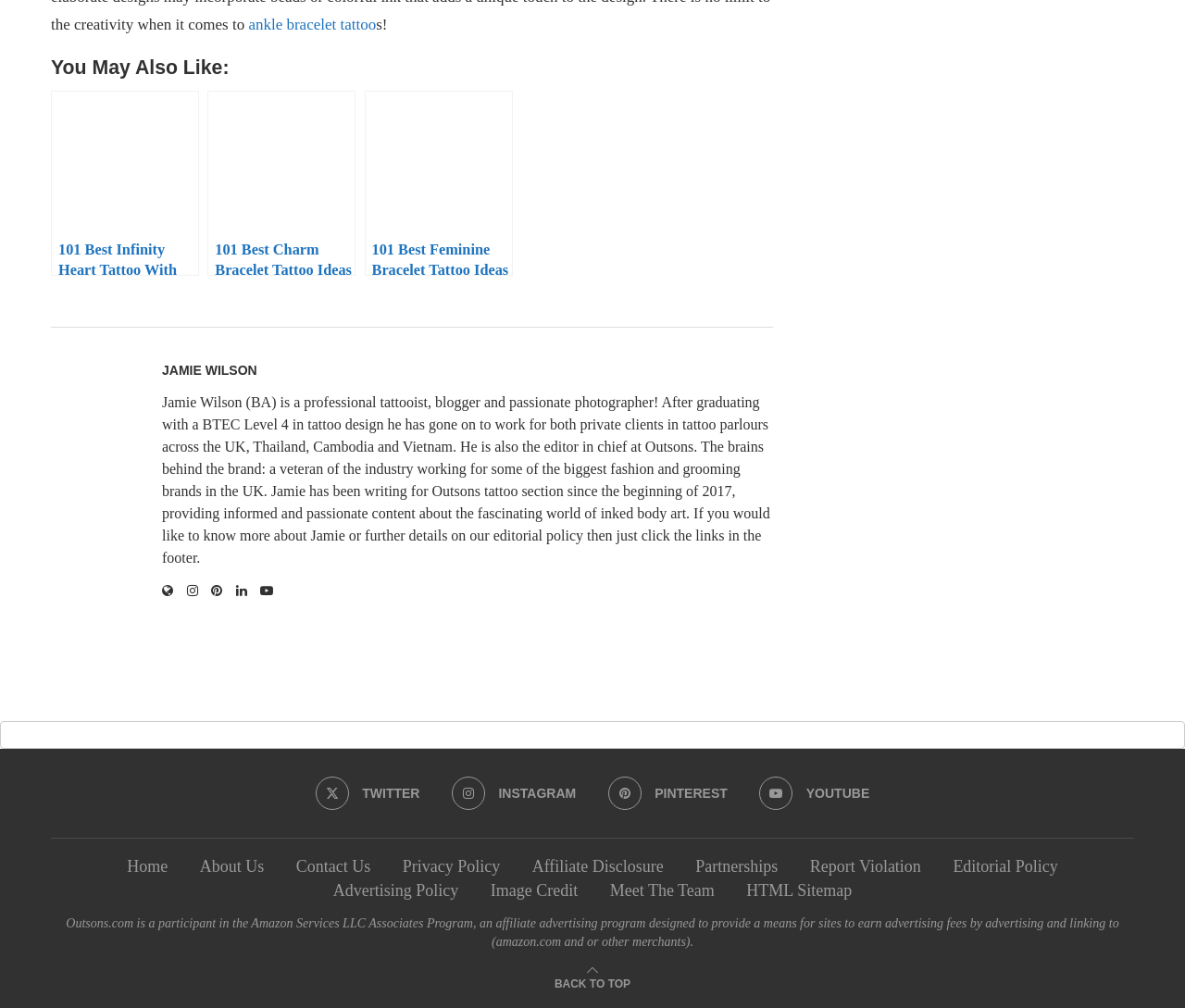Please give a succinct answer to the question in one word or phrase:
What is the source of the design?

Instagram